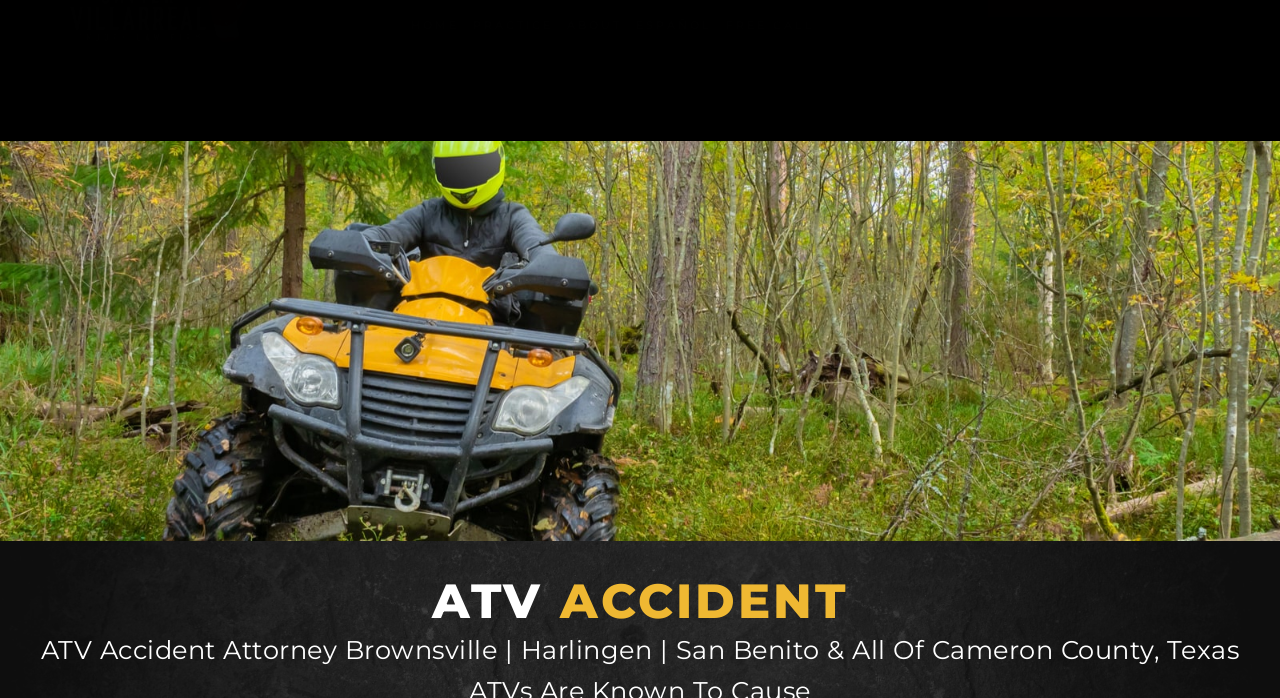Produce a meticulous description of the webpage.

The webpage is about an ATV accident lawyer, specifically the Villarreal Law Firm. At the top left of the page, there is a logo image with the text "Javier Villarreal Law Firm" next to it. 

Below the logo, there is a navigation menu with five links: "HOME", "PRACTICE", "ABOUT", "ESPAÑOL", and "FREE CALL", which are aligned horizontally and centered at the top of the page.

On the top right side of the page, there are two more links: "HABLAMOS ESPAÑOL" and "(956) 300-0000 FREE CONSULTATION", which are also aligned horizontally.

The main content of the page is headed by a large heading "ATV ACCIDENT" located at the bottom center of the page.